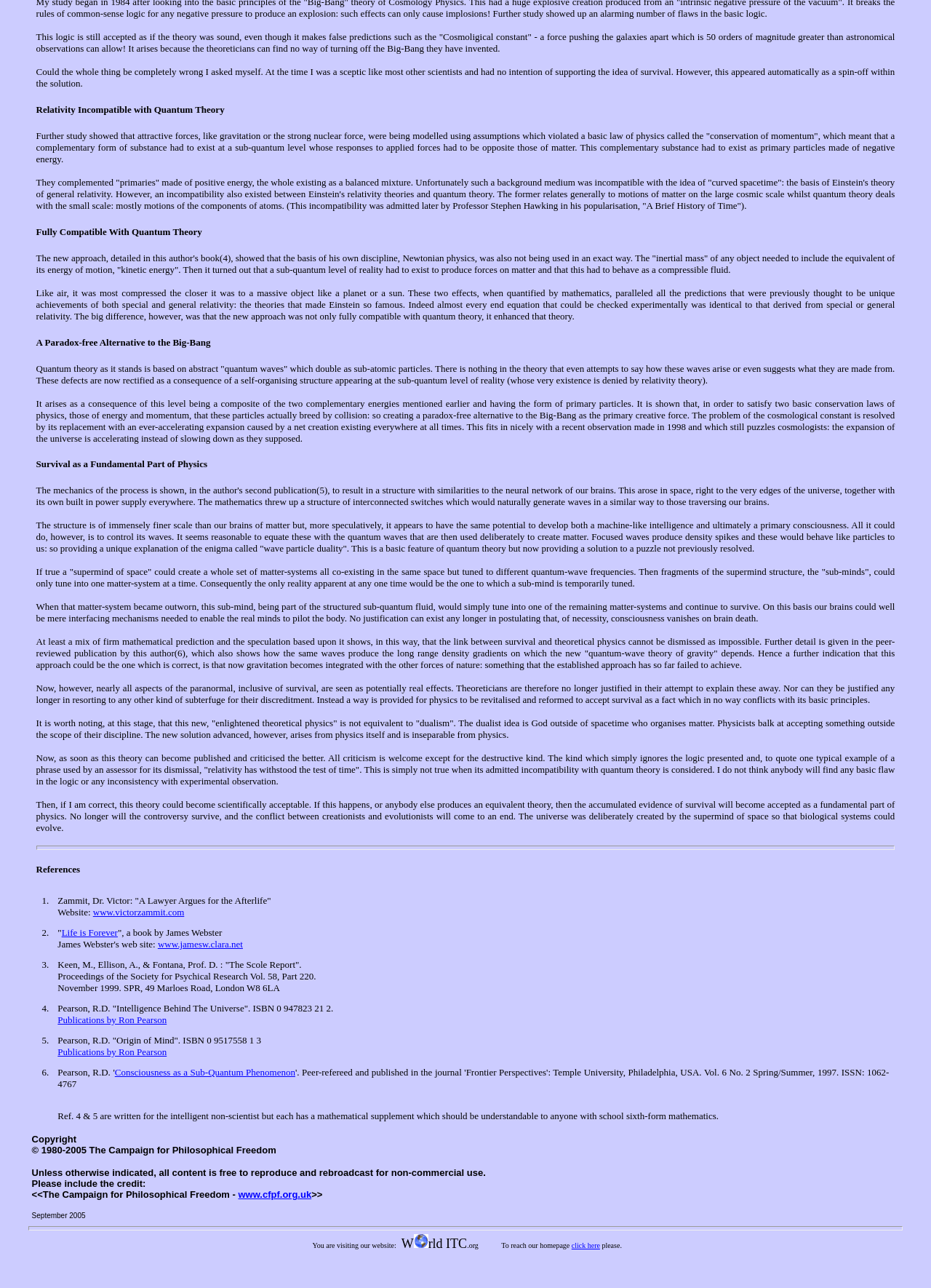Identify the bounding box coordinates for the UI element described as follows: click here. Use the format (top-left x, top-left y, bottom-right x, bottom-right y) and ensure all values are floating point numbers between 0 and 1.

[0.614, 0.964, 0.644, 0.97]